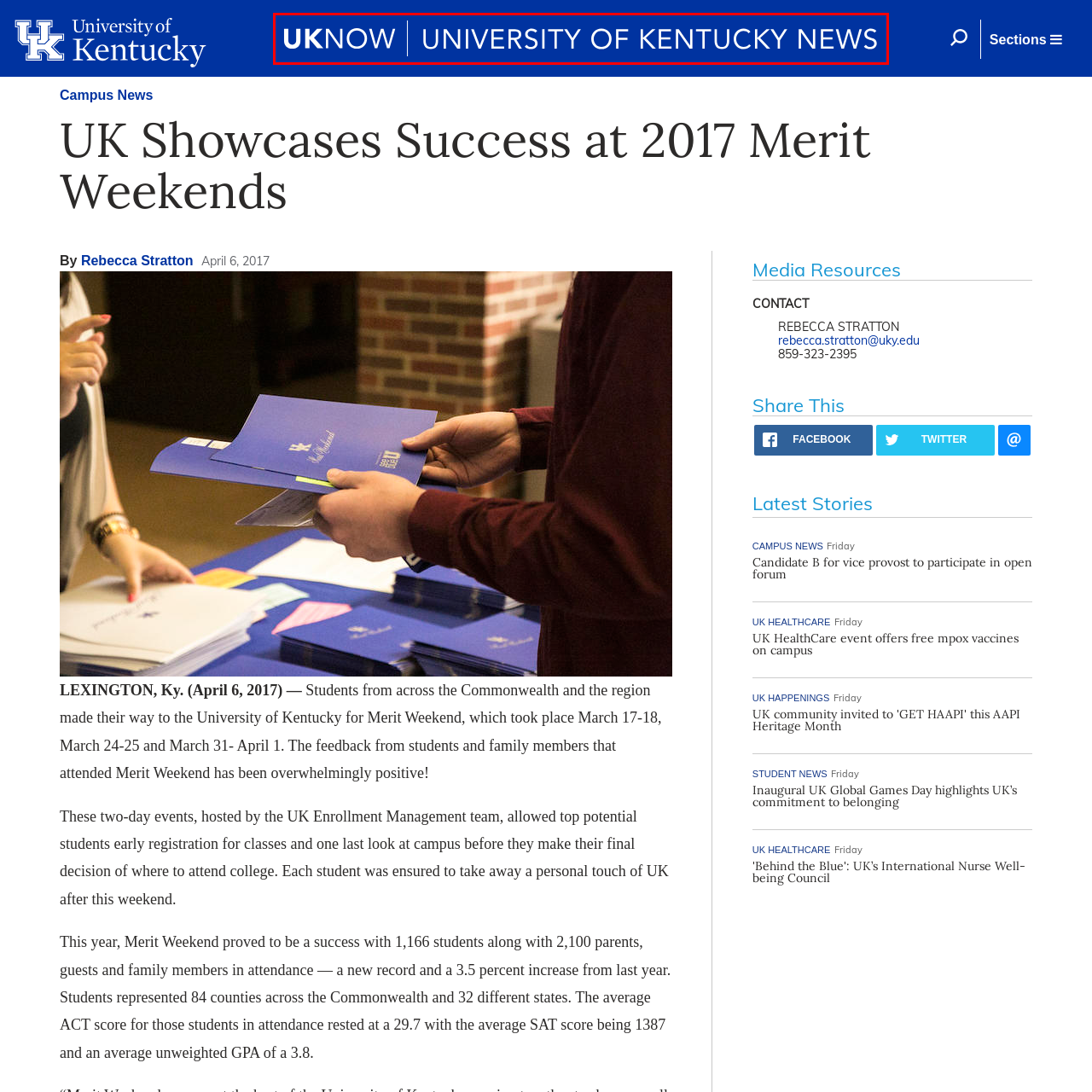What is the purpose of the title banner?
Direct your attention to the area of the image outlined in red and provide a detailed response based on the visual information available.

The title banner serves as a striking introduction to content related to the University of Kentucky, showcasing its brand identity and mission to share important updates with students, faculty, and the broader community.